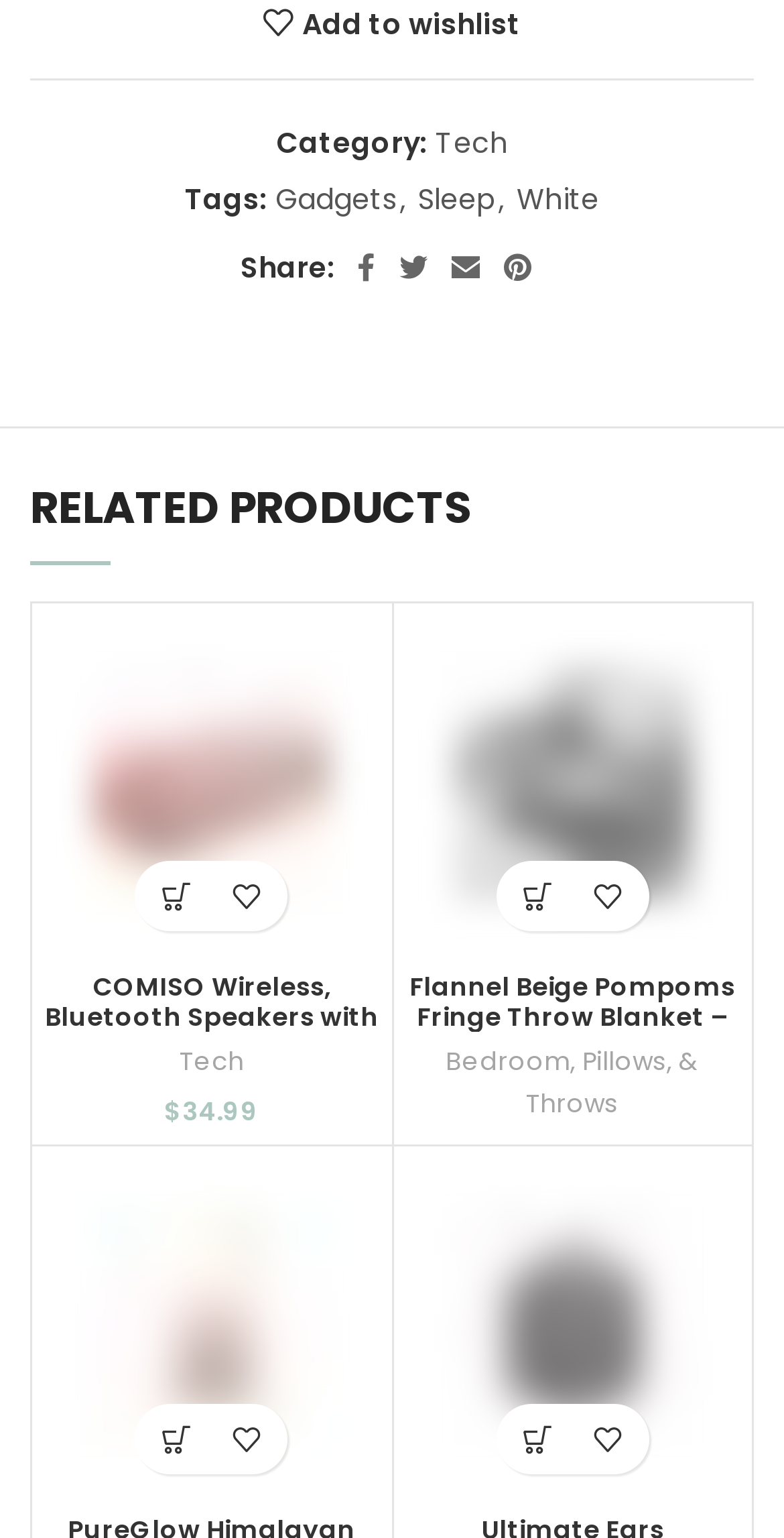Please locate the bounding box coordinates for the element that should be clicked to achieve the following instruction: "Follow the link to GH-Media". Ensure the coordinates are given as four float numbers between 0 and 1, i.e., [left, top, right, bottom].

None